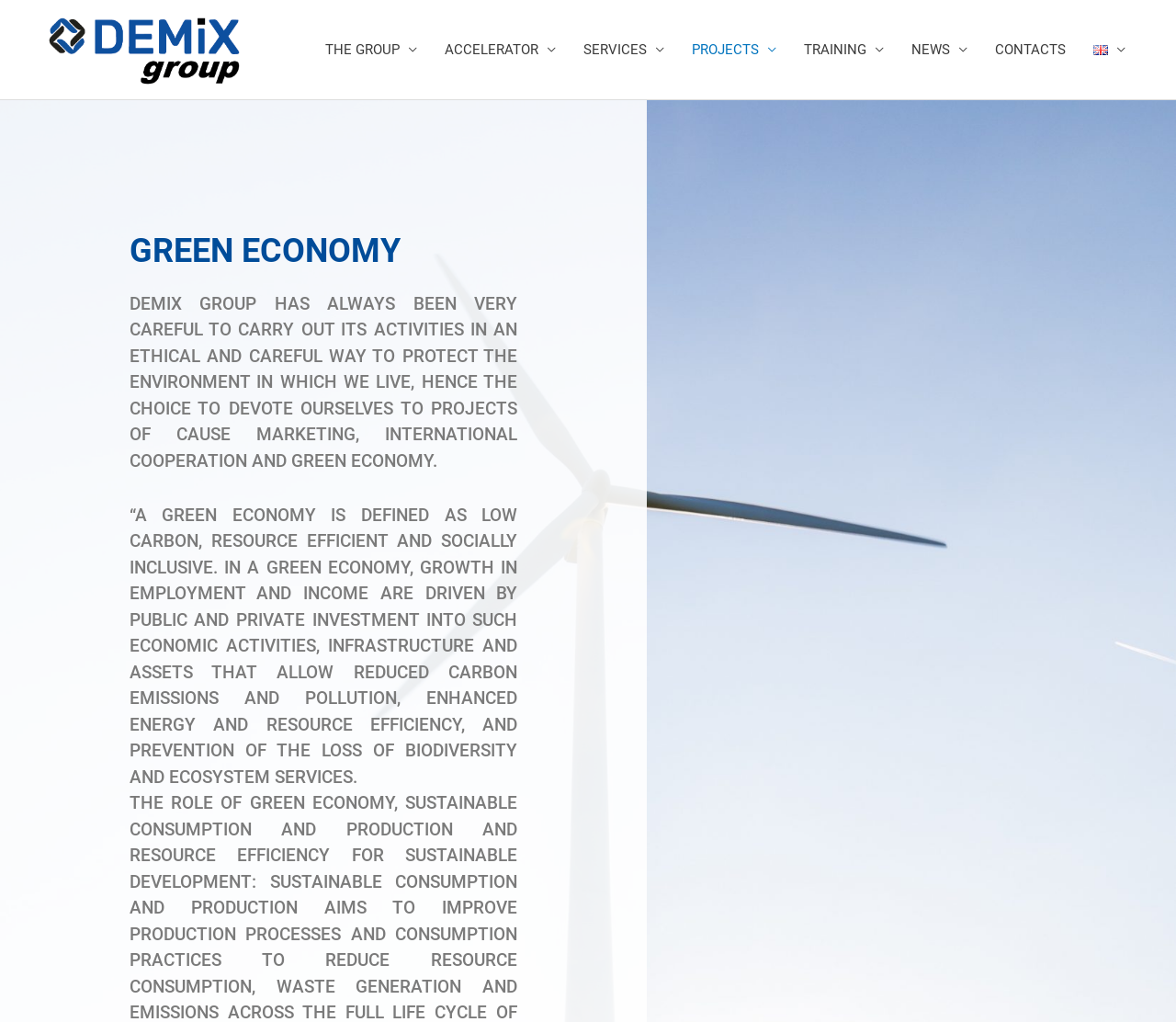Identify the bounding box coordinates of the part that should be clicked to carry out this instruction: "Go to PROJECTS page".

[0.577, 0.0, 0.672, 0.097]